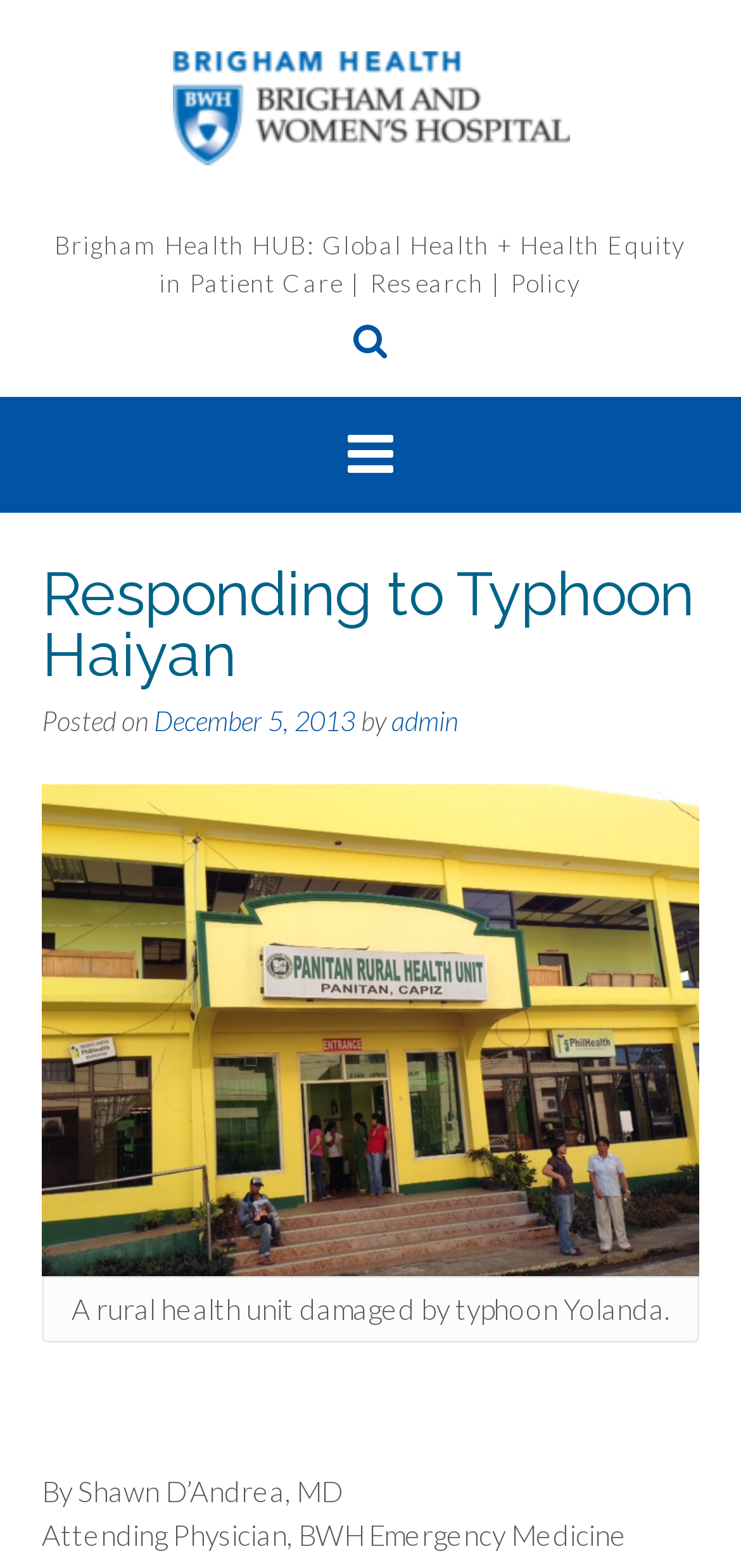Answer this question using a single word or a brief phrase:
Who is the author of the article?

Shawn D'Andrea, MD